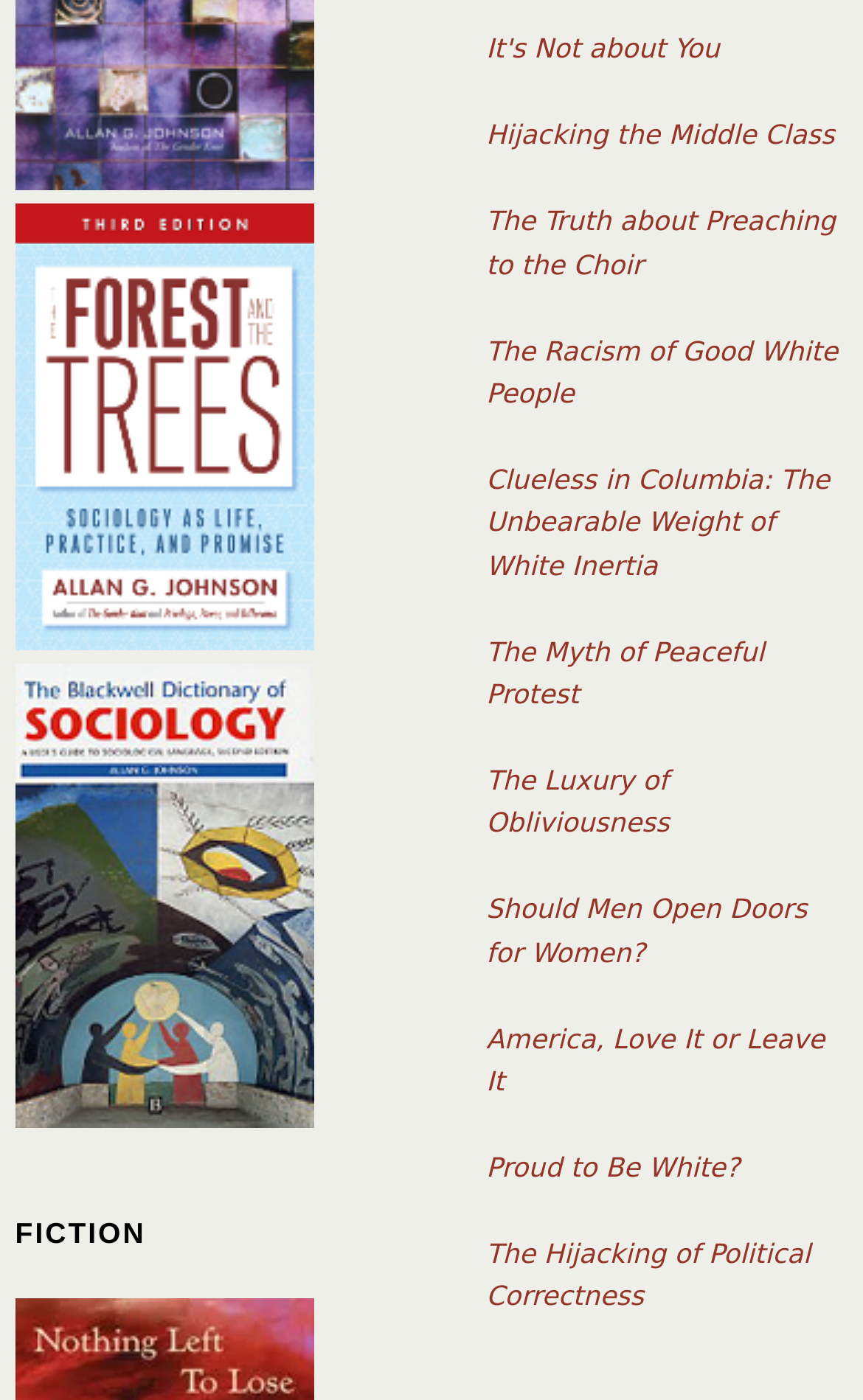Find the bounding box coordinates of the clickable region needed to perform the following instruction: "Open the 'Hijacking the Middle Class' article". The coordinates should be provided as four float numbers between 0 and 1, i.e., [left, top, right, bottom].

[0.563, 0.086, 0.967, 0.108]